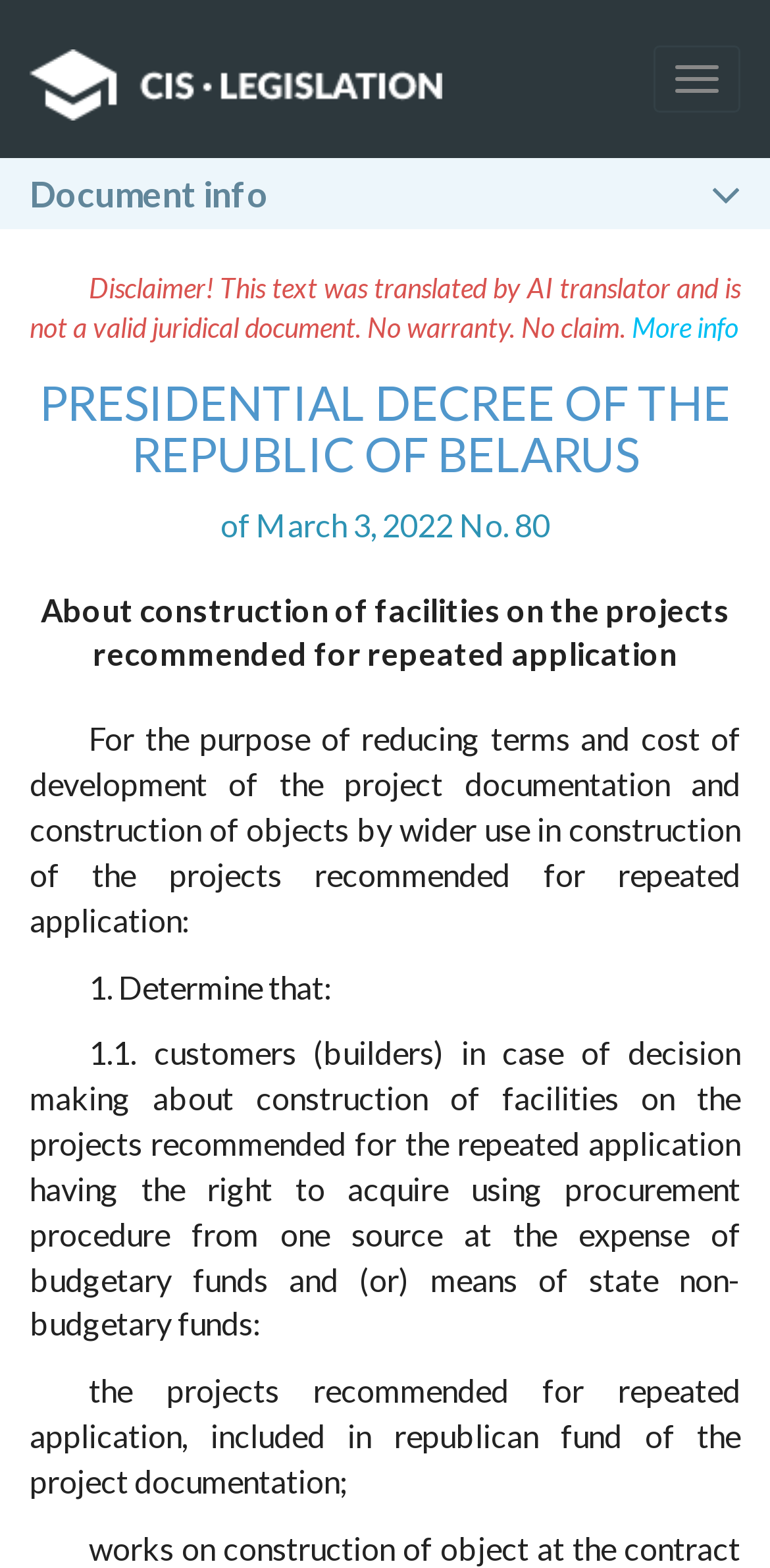Provide a one-word or short-phrase response to the question:
What can customers acquire using procurement procedure?

Projects recommended for repeated application